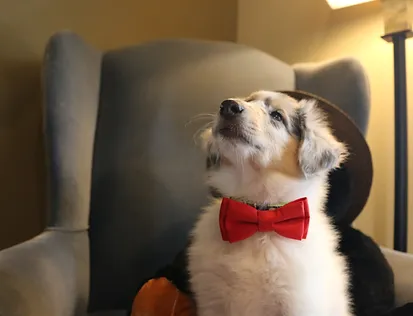What is the puppy wearing?
Refer to the image and provide a concise answer in one word or phrase.

A bright red bow tie